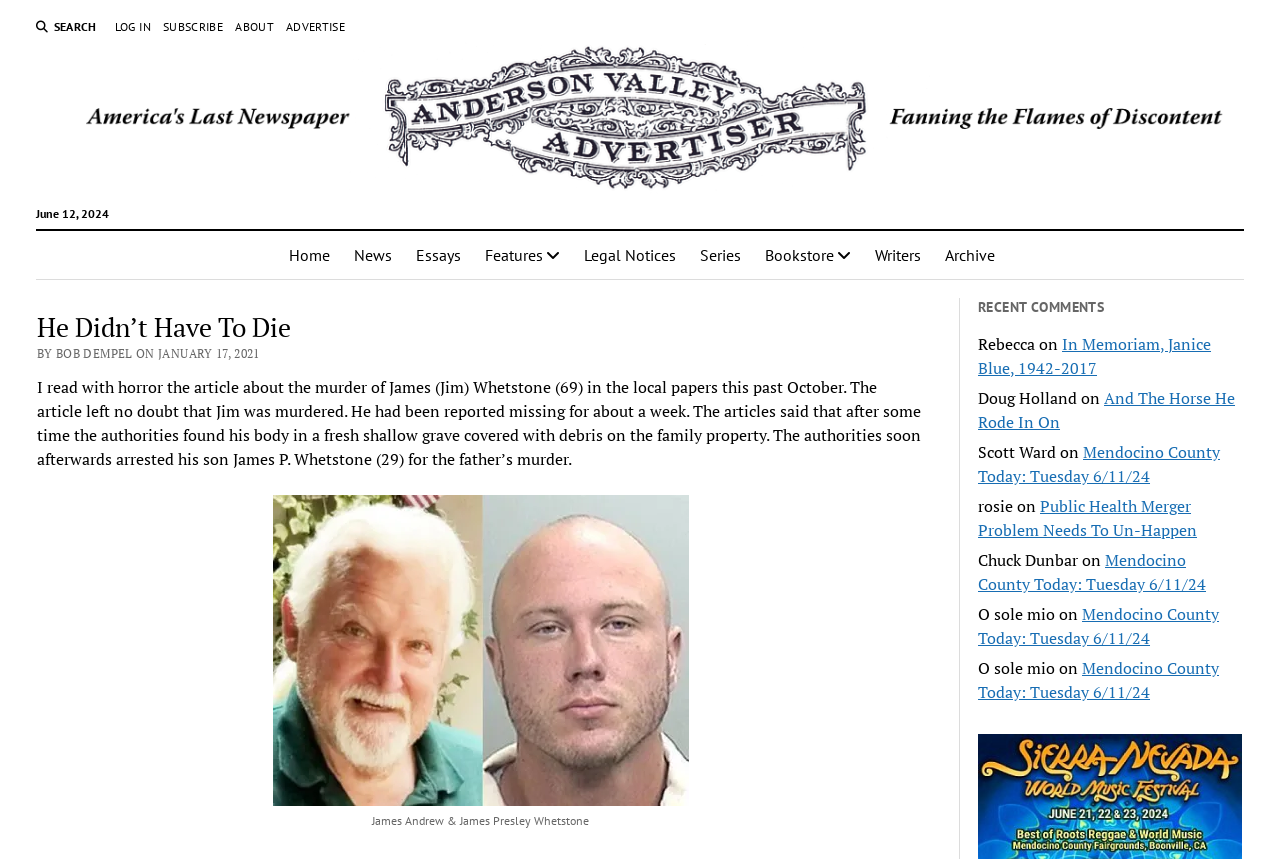Please specify the bounding box coordinates of the clickable region necessary for completing the following instruction: "Switch to 'Large Font' mode". The coordinates must consist of four float numbers between 0 and 1, i.e., [left, top, right, bottom].

None